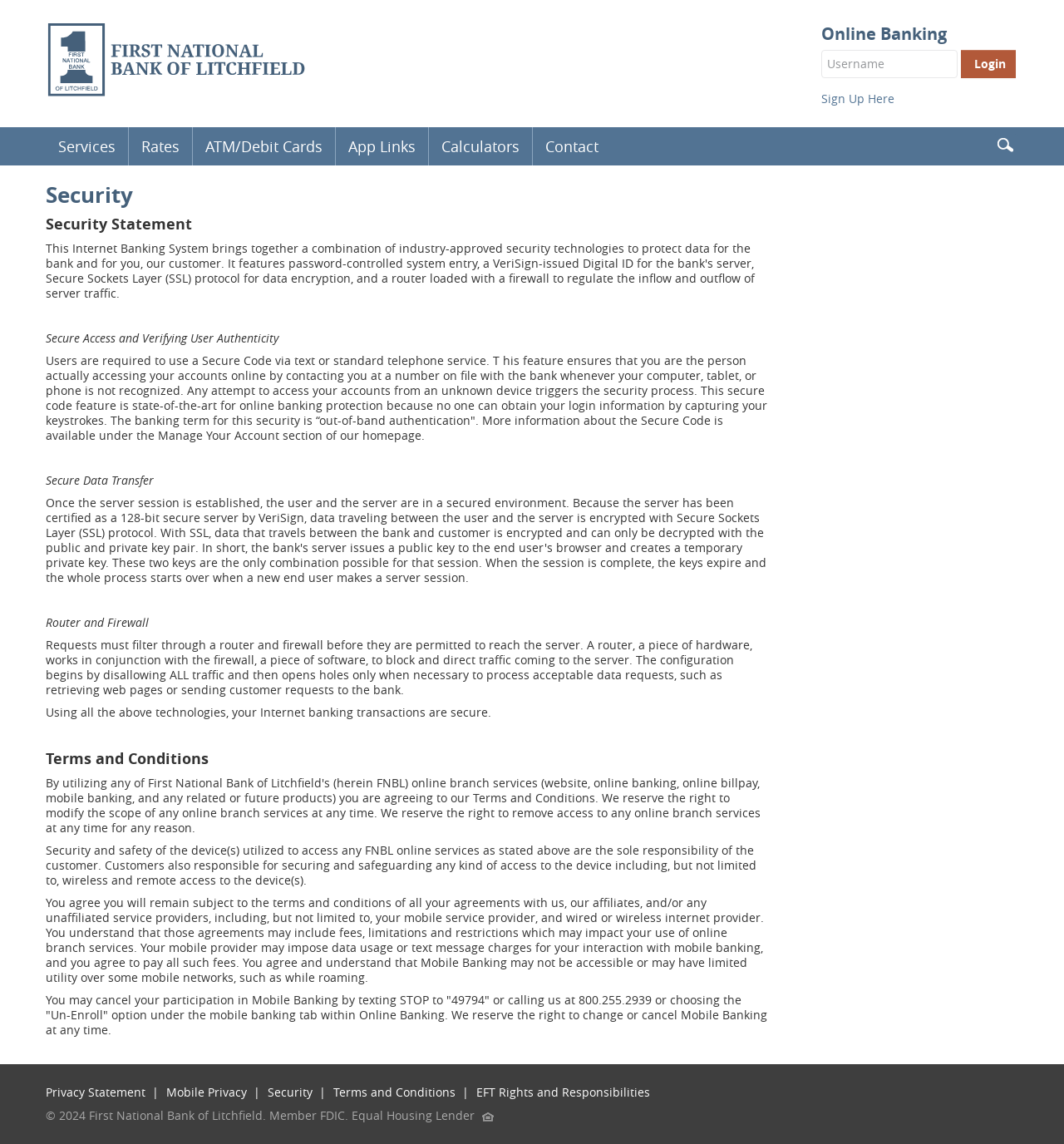Please identify the bounding box coordinates of the element that needs to be clicked to perform the following instruction: "Click the 'Sign Up Here' link".

[0.772, 0.079, 0.841, 0.093]